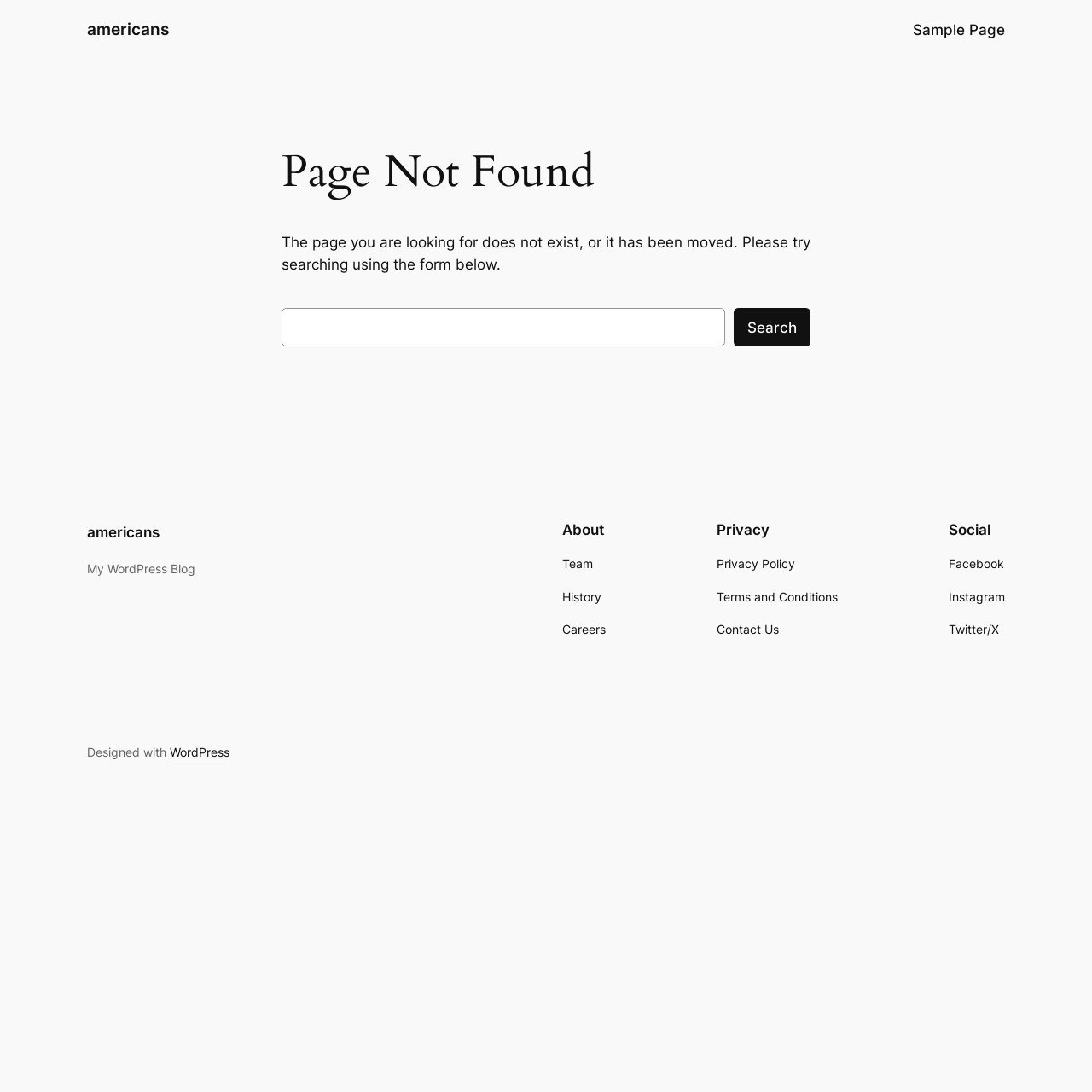Offer a meticulous caption that includes all visible features of the webpage.

This webpage is a "Page not found" error page from "americans". At the top, there are two links: "americans" and "Sample Page". Below them, there is a main section with a heading "Page Not Found" and a paragraph of text explaining that the page the user is looking for does not exist or has been moved, and suggesting to use the search form below. 

The search form is located below the paragraph, consisting of a search box and a "Search" button. 

Further down the page, there is a section with links to various parts of the website, including "About", "Privacy", and "Social" sections. The "About" section has links to "Team", "History", and "Careers". The "Privacy" section has links to "Privacy Policy", "Terms and Conditions", and "Contact Us". The "Social" section has links to "Facebook", "Instagram", and "Twitter/X". 

At the bottom of the page, there is a footer section with a "My WordPress Blog" title, a link to "americans", and a credit line "Designed with WordPress".